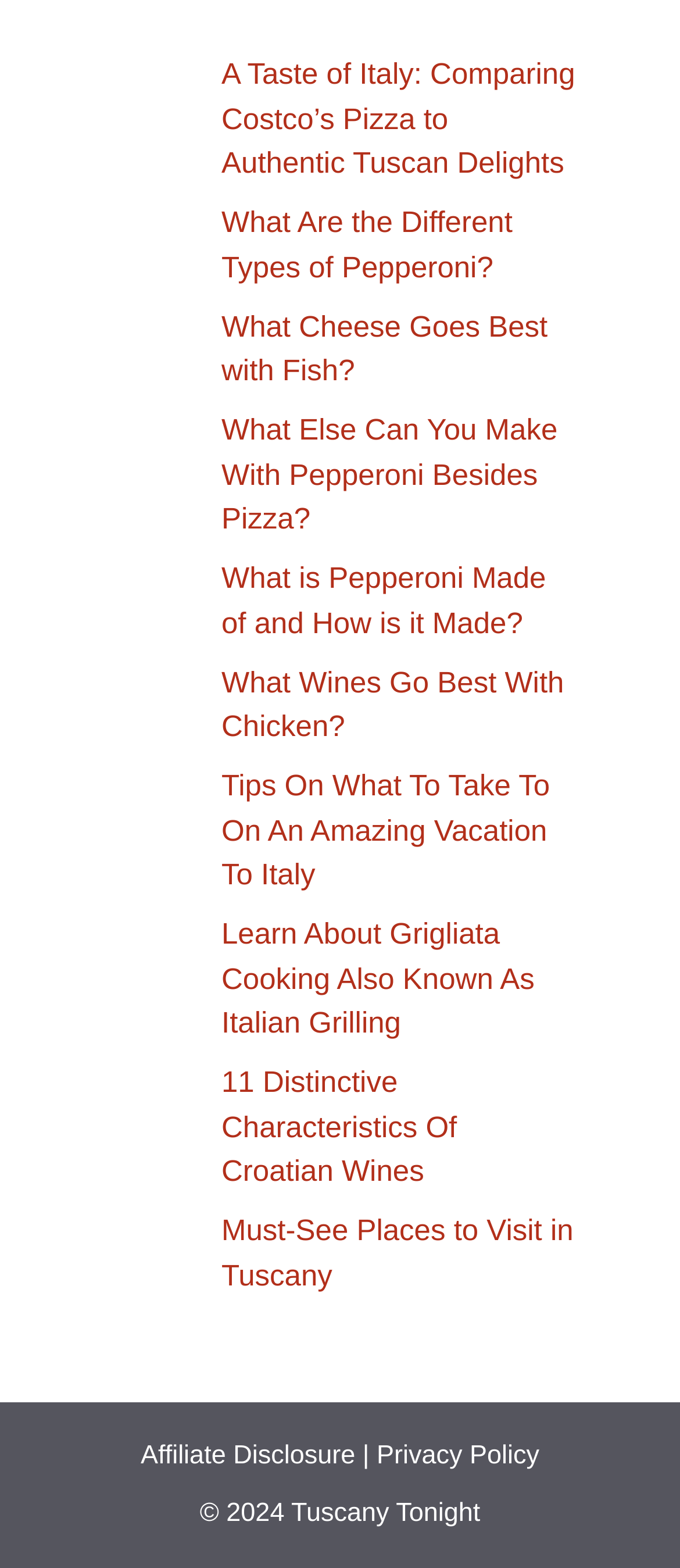What is the copyright year of this webpage?
Using the visual information, reply with a single word or short phrase.

2024